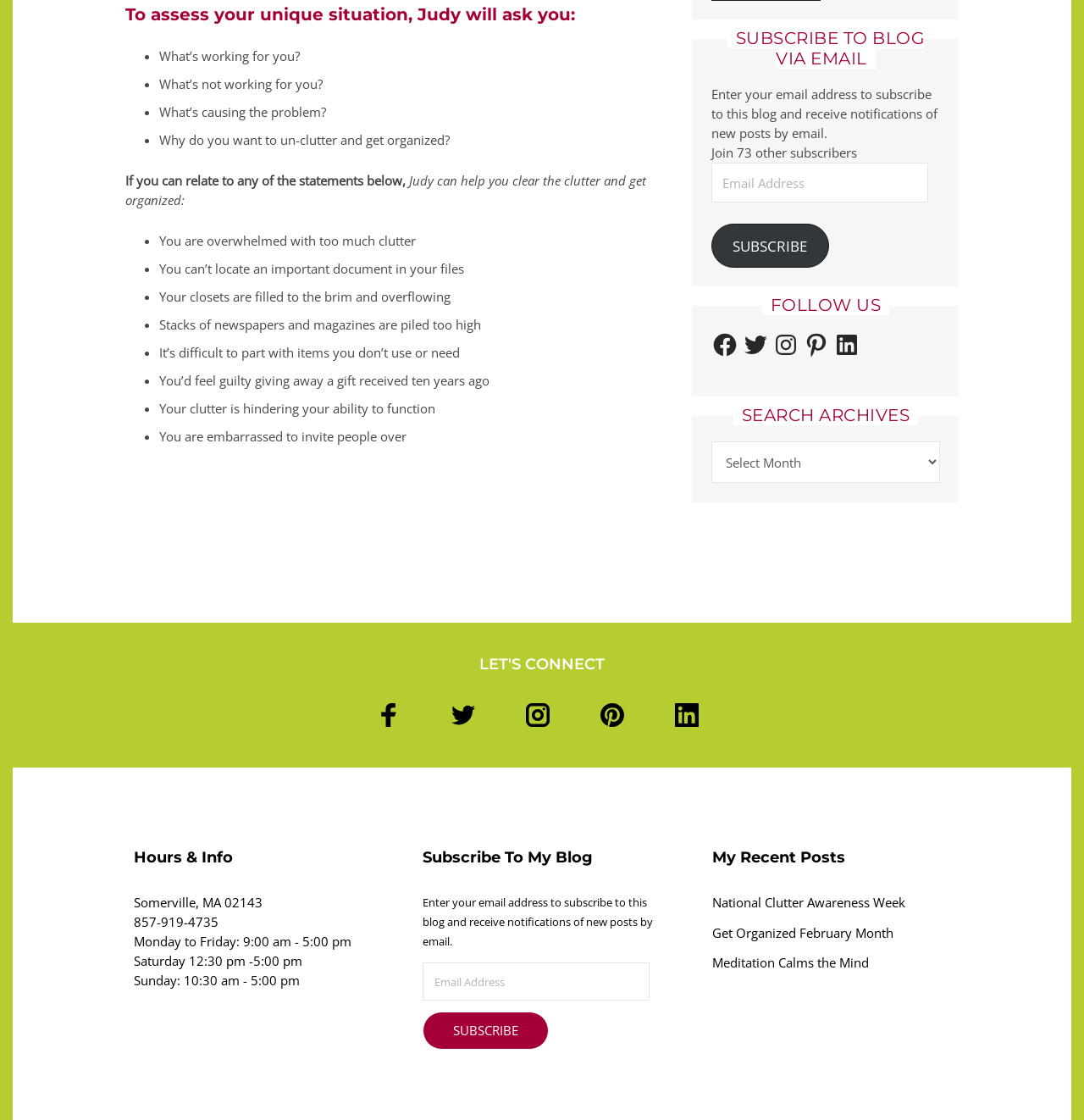Show the bounding box coordinates for the HTML element as described: "Meditation Calms the Mind".

[0.657, 0.852, 0.801, 0.867]